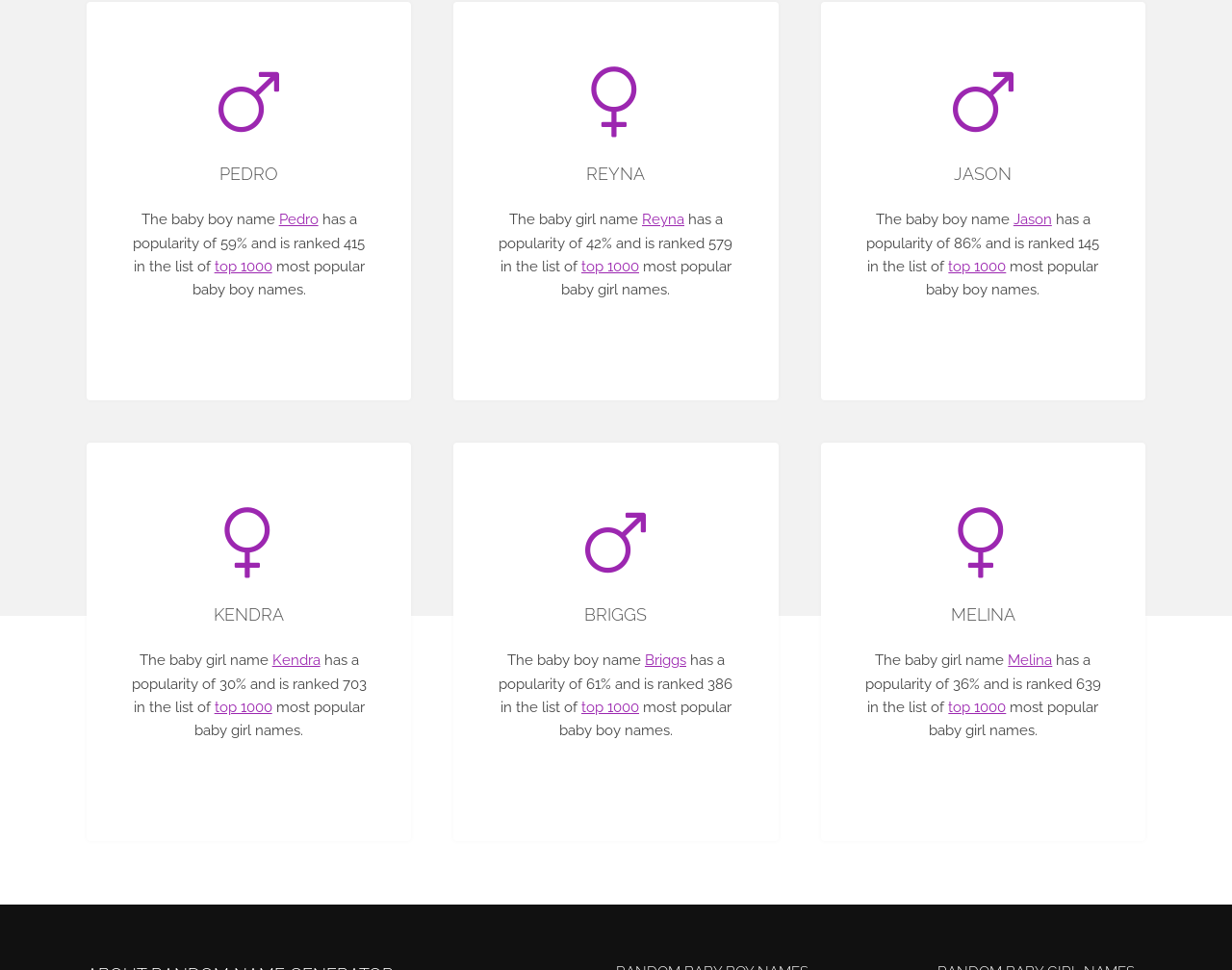Determine the bounding box coordinates for the UI element with the following description: "Nationales Hochleistungsrechnen". The coordinates should be four float numbers between 0 and 1, represented as [left, top, right, bottom].

None